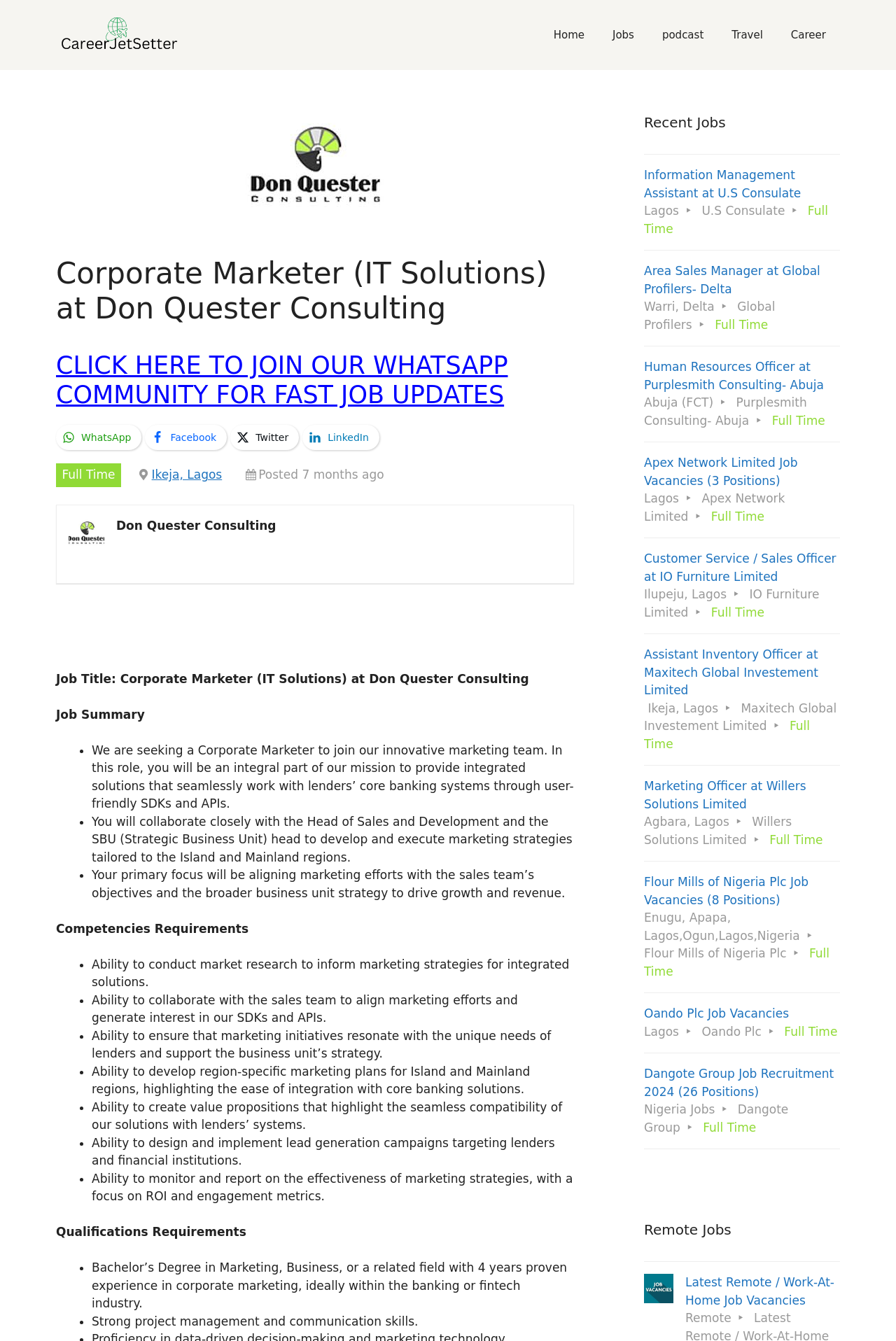Using the provided element description, identify the bounding box coordinates as (top-left x, top-left y, bottom-right x, bottom-right y). Ensure all values are between 0 and 1. Description: Ikeja, Lagos

[0.169, 0.349, 0.248, 0.359]